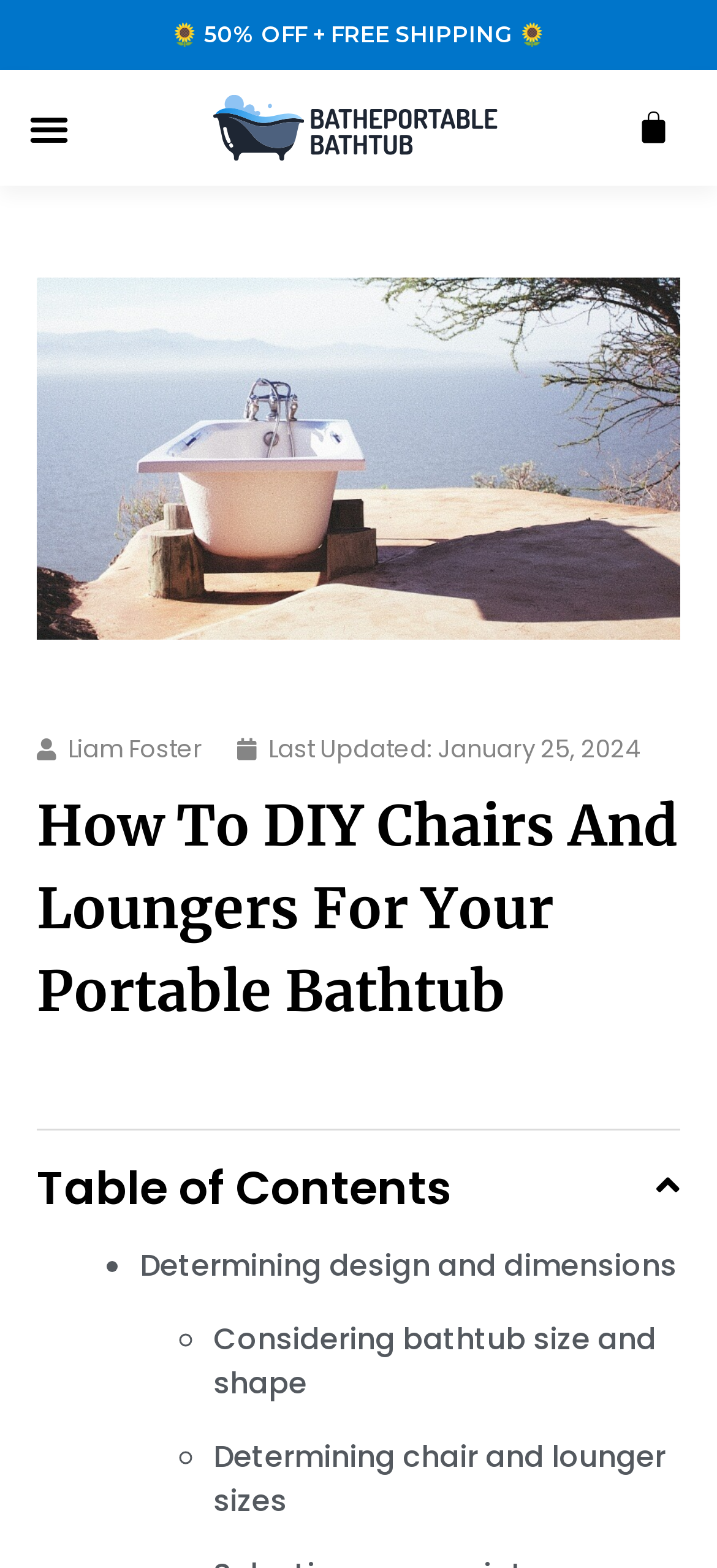Extract the main heading text from the webpage.

How To DIY Chairs And Loungers For Your Portable Bathtub